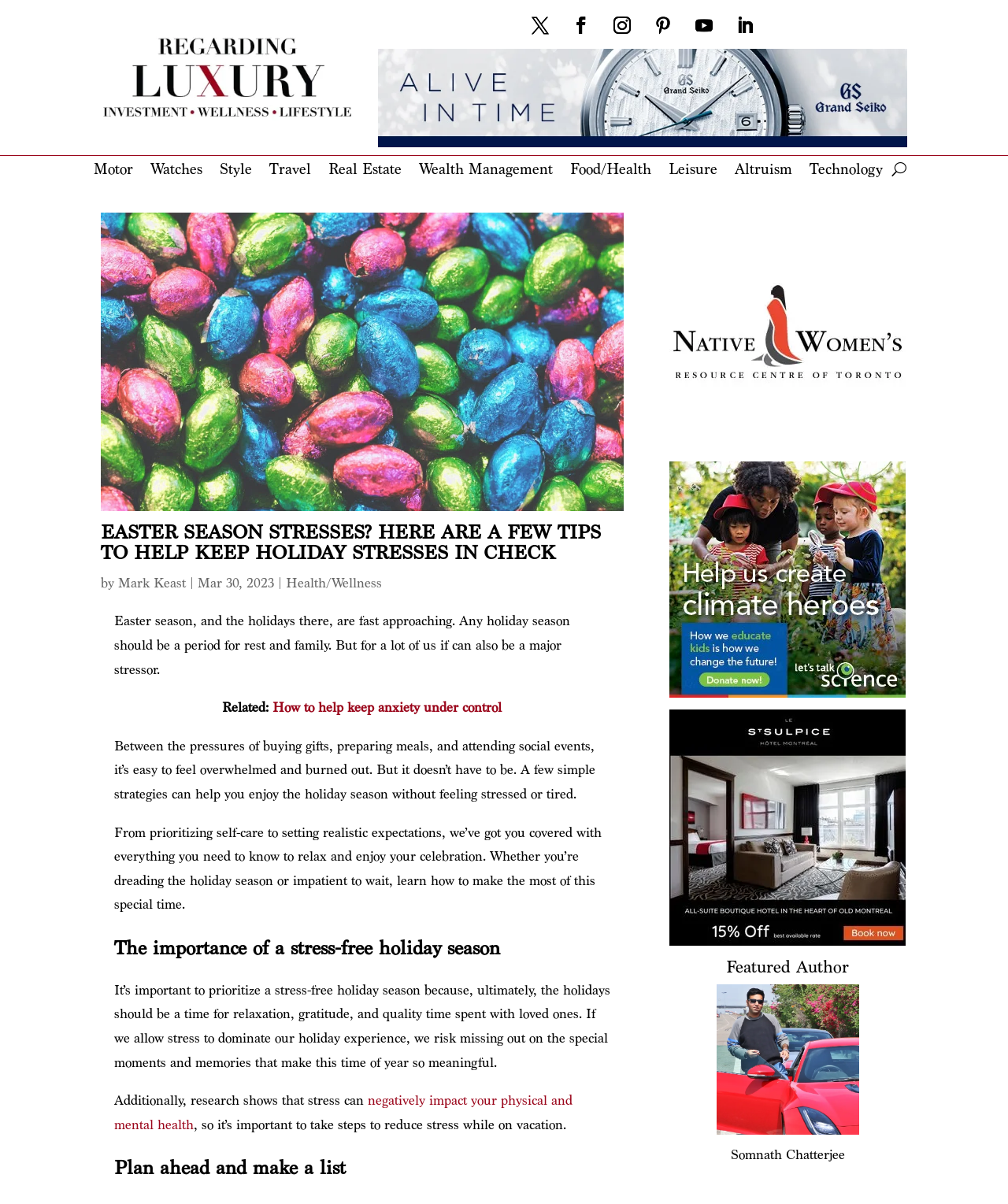Please find the bounding box coordinates for the clickable element needed to perform this instruction: "Search using the 'open search' button".

[0.884, 0.13, 0.899, 0.152]